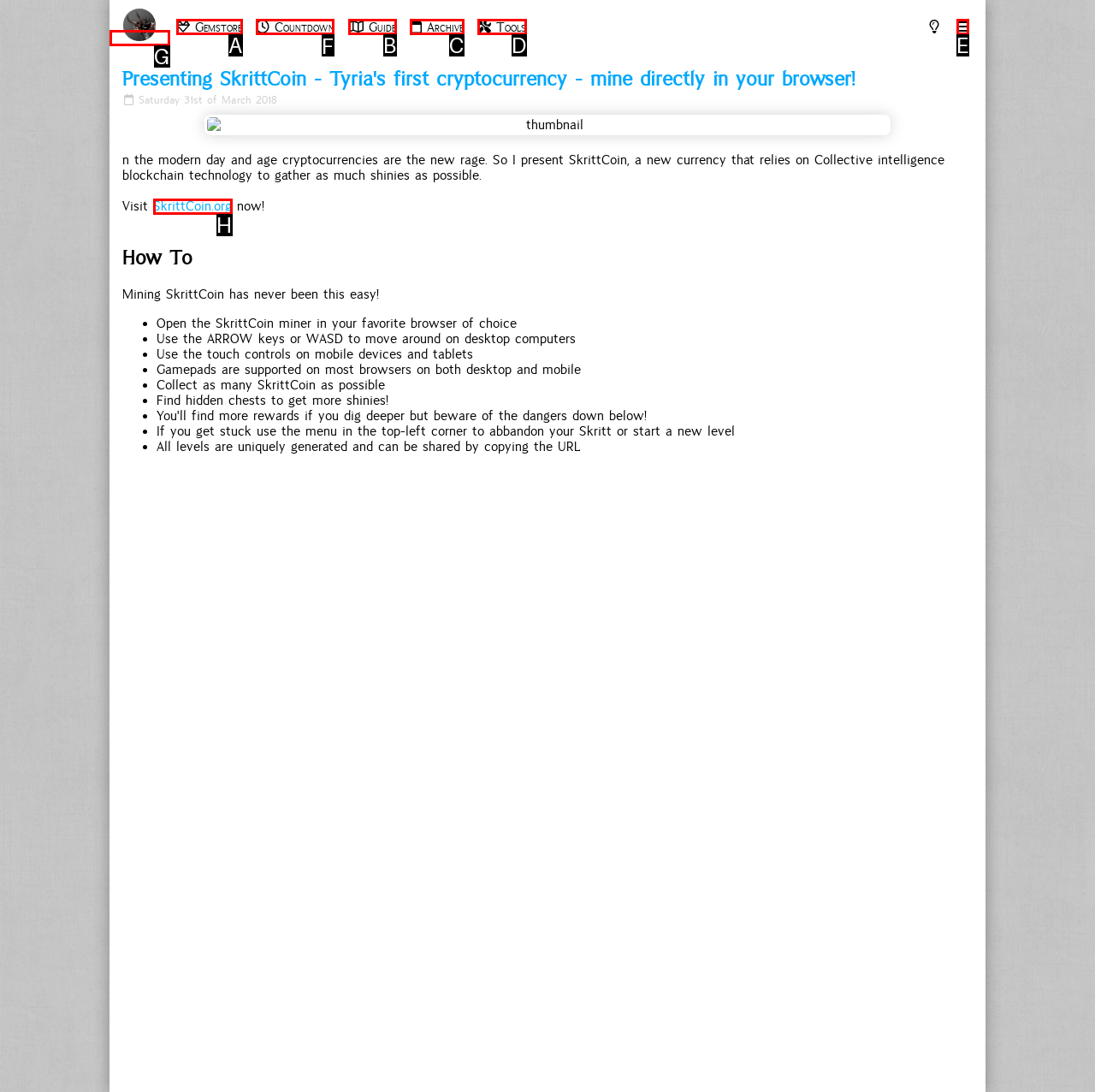From the options shown in the screenshot, tell me which lettered element I need to click to complete the task: Check the countdown.

F